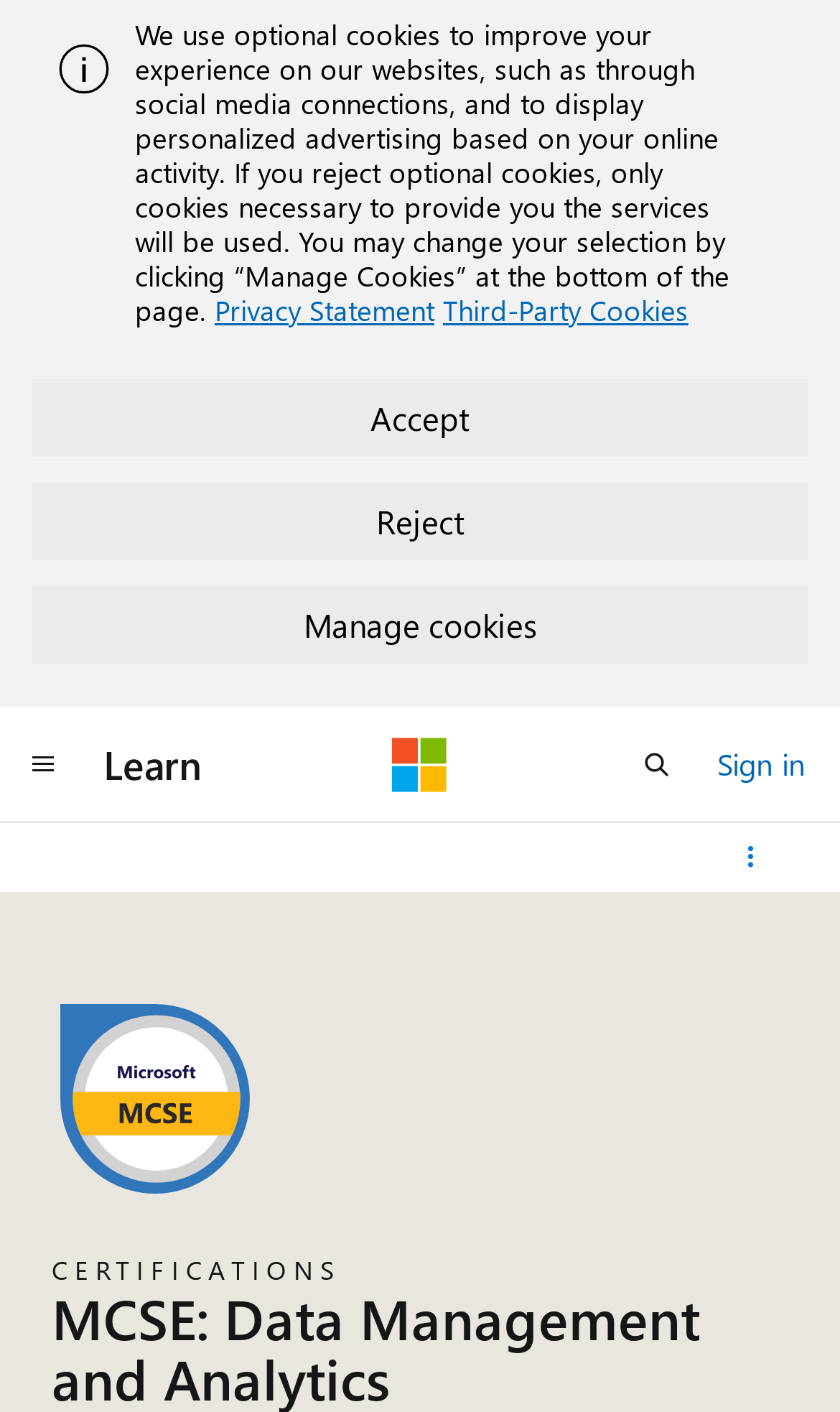Show the bounding box coordinates of the region that should be clicked to follow the instruction: "Open global navigation."

[0.0, 0.513, 0.103, 0.568]